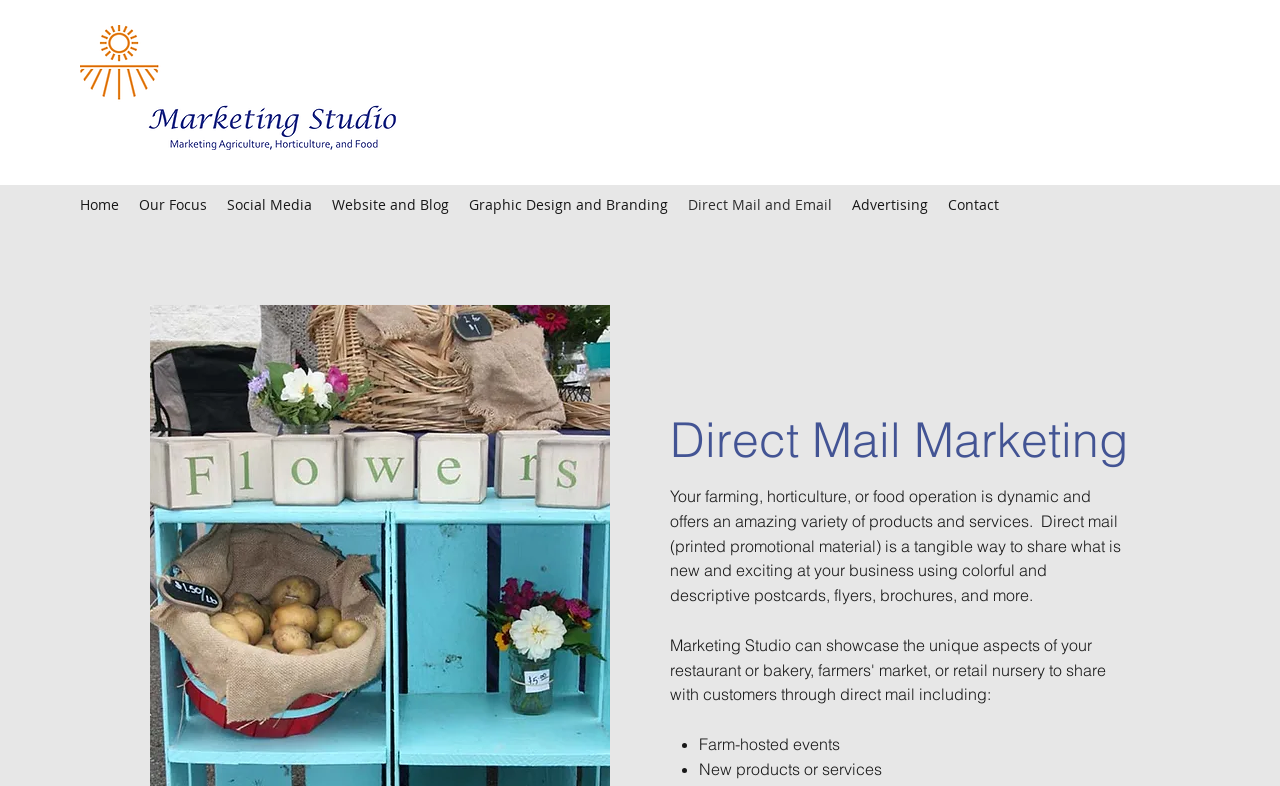Please answer the following question using a single word or phrase: 
What type of events can be hosted by a farm?

Farm-hosted events